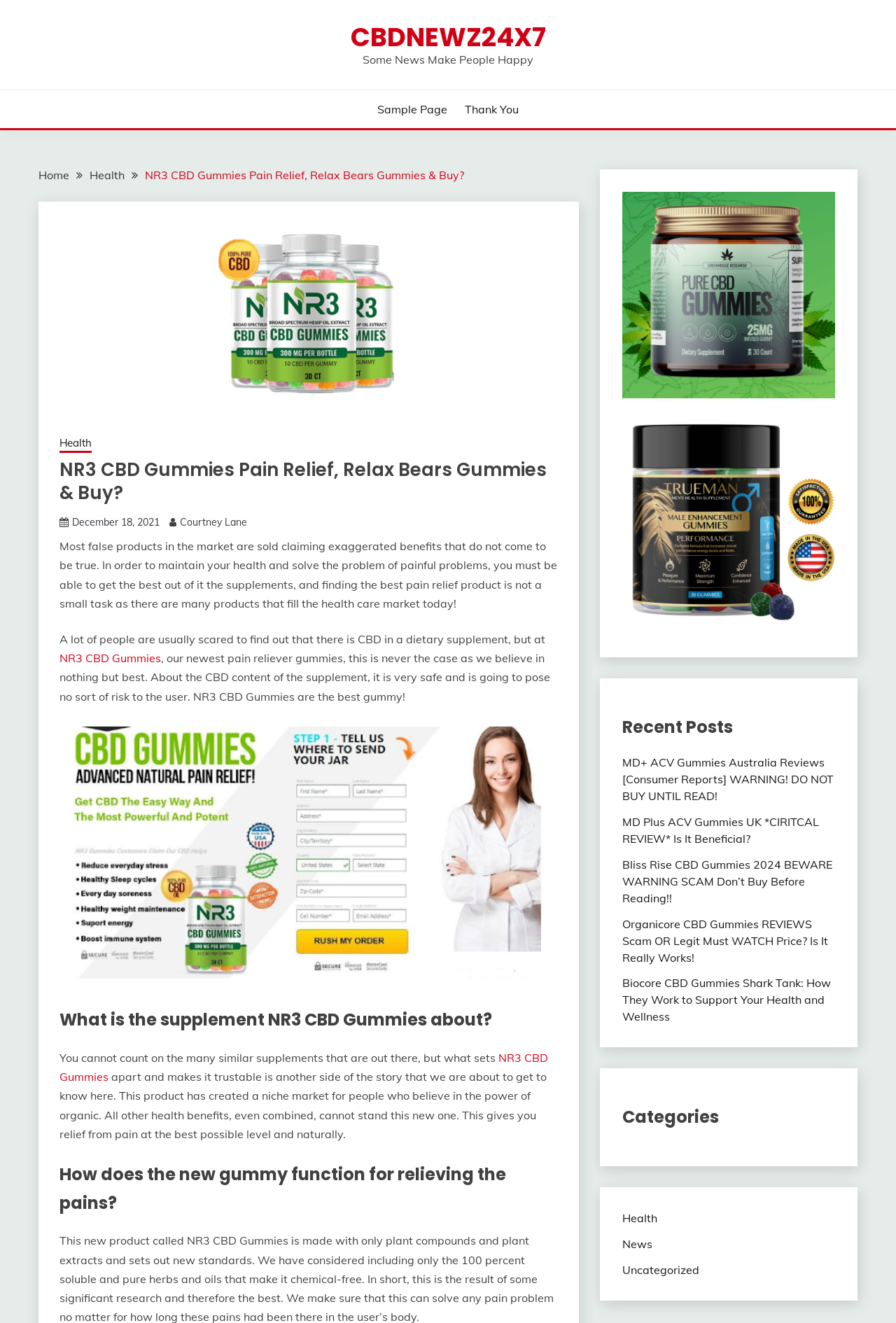Provide a one-word or one-phrase answer to the question:
Is there a navigation menu on the webpage?

Yes